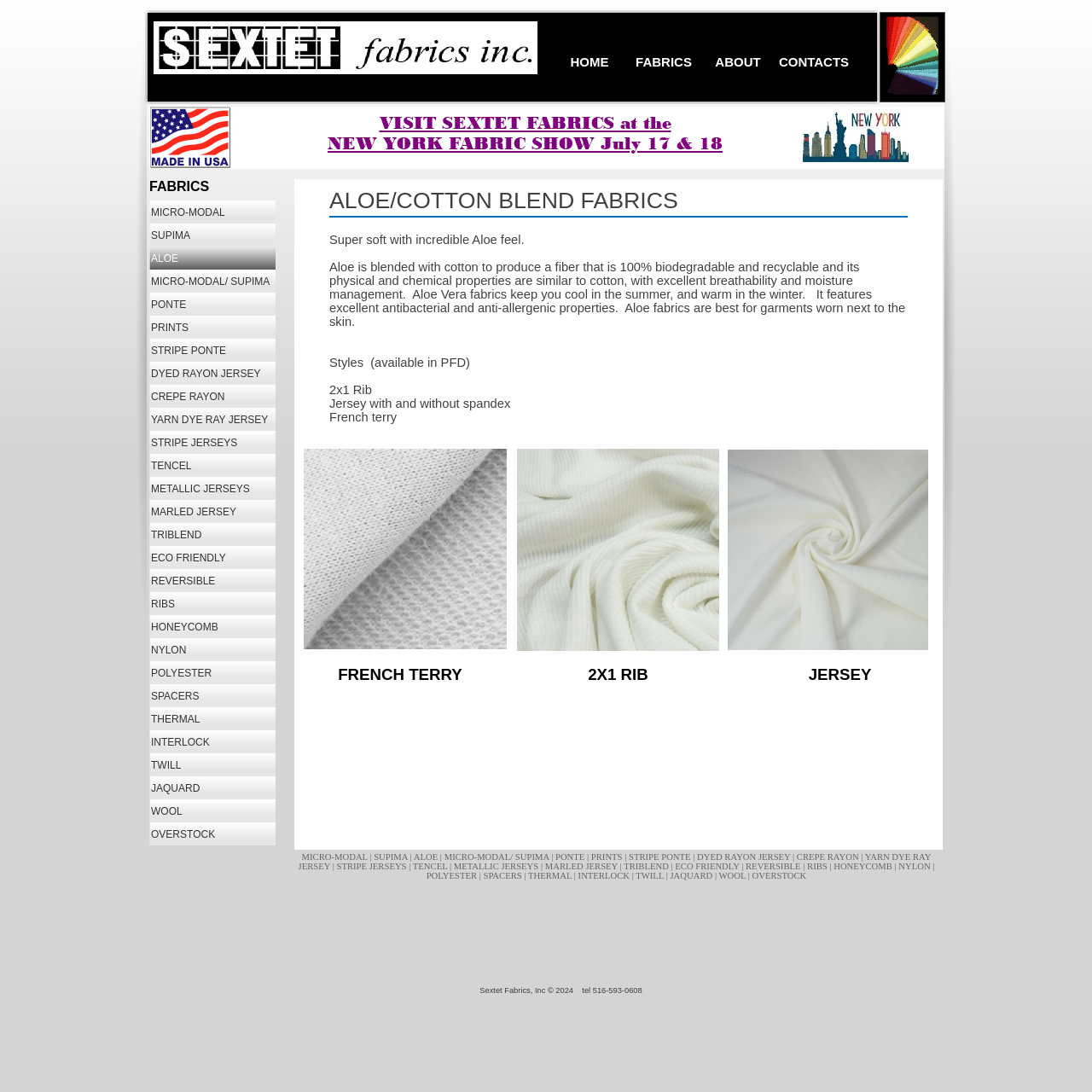What is the purpose of Aloe fabrics?
Look at the webpage screenshot and answer the question with a detailed explanation.

The webpage states that Aloe fabrics are best for garments worn next to the skin, due to their antibacterial and anti-allergenic properties.